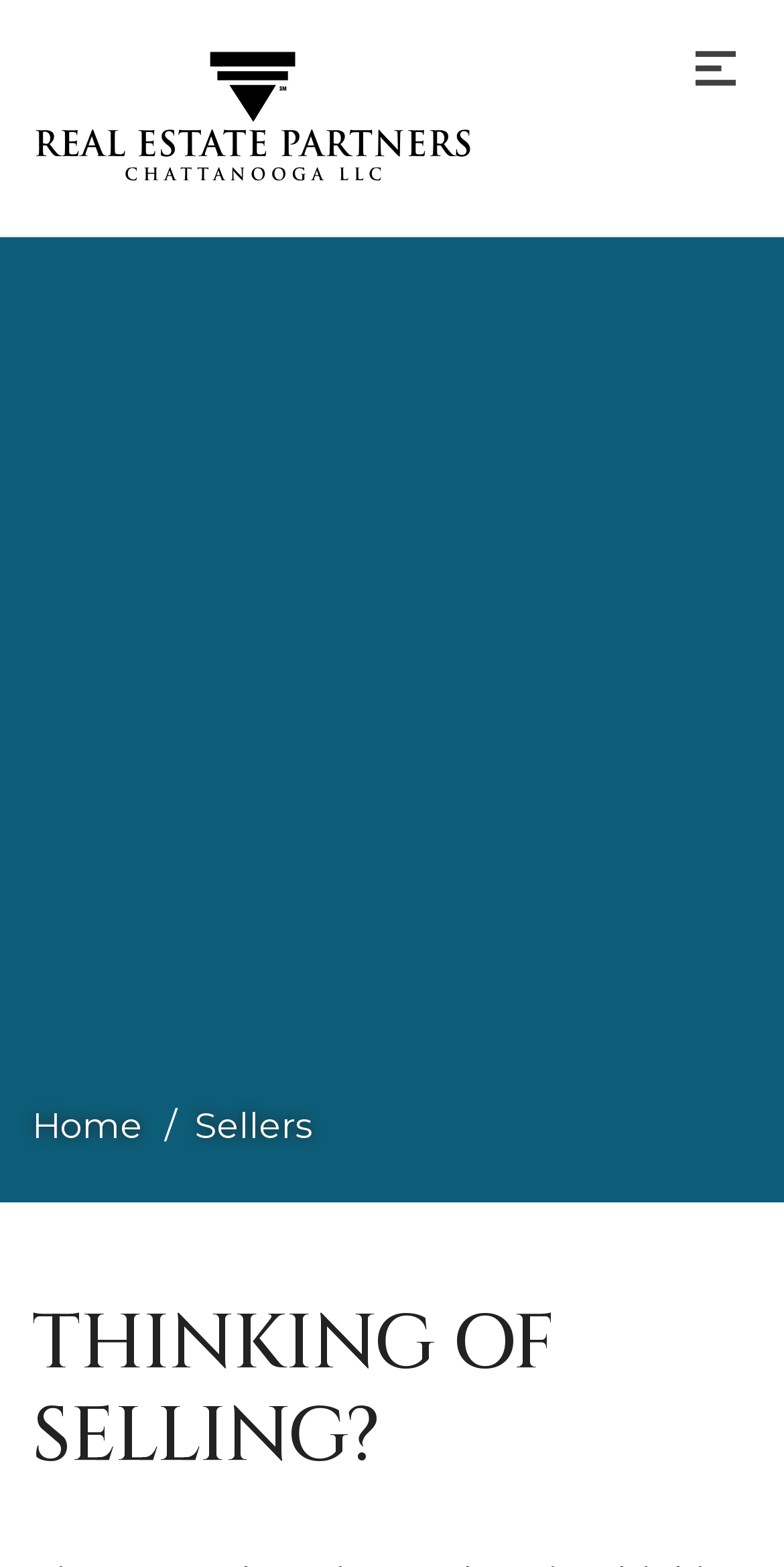How many navigation links are there at the top?
Provide a detailed answer to the question, using the image to inform your response.

I counted the number of link elements at the top of the page and found two links, 'Home' and 'Sellers', which are likely navigation links.